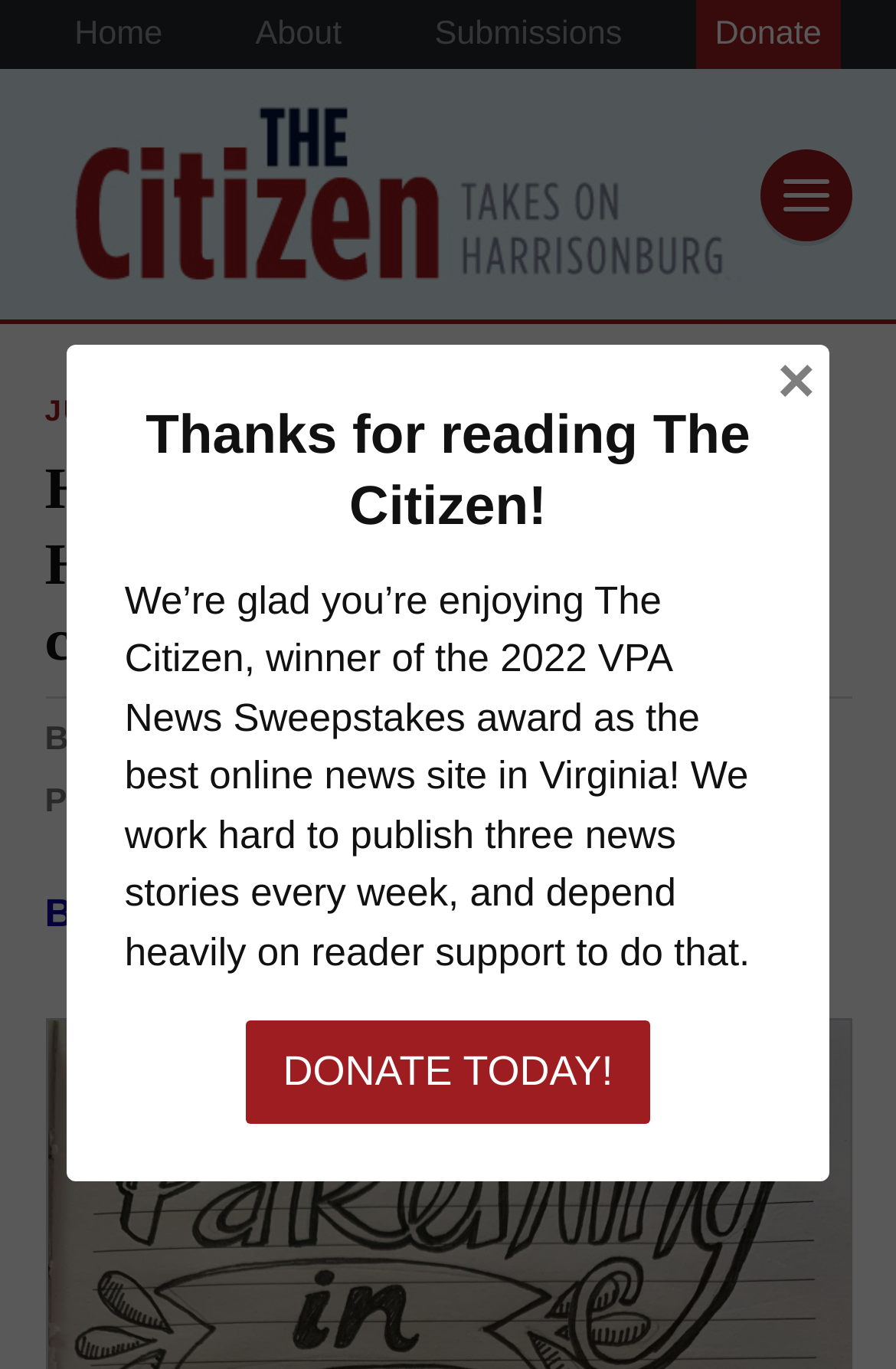Give a one-word or short phrase answer to the question: 
What is the topic of the article?

Harrisonburg's COVID-19 time capsules